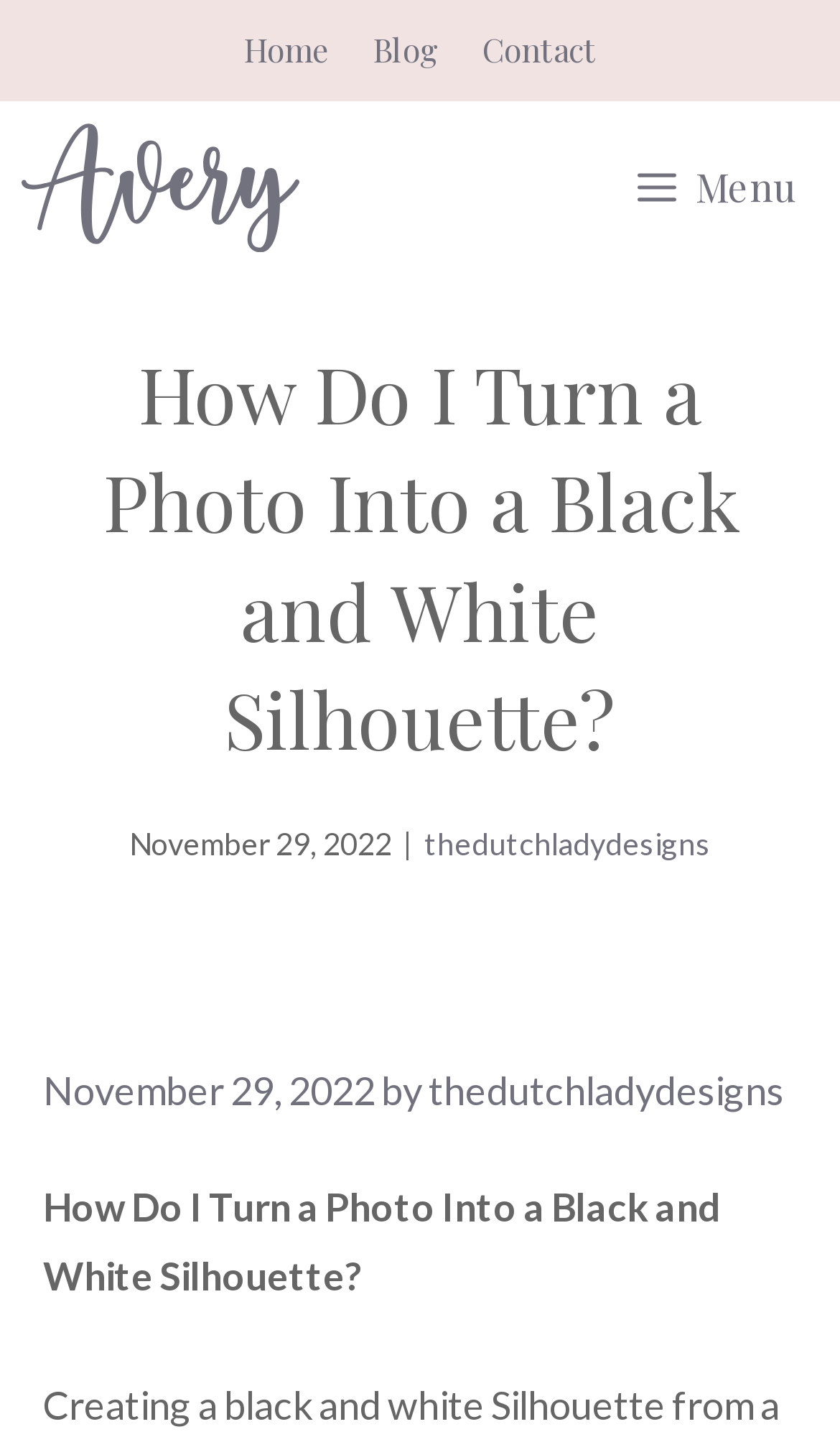Answer this question using a single word or a brief phrase:
Is there a menu button on the webpage?

Yes